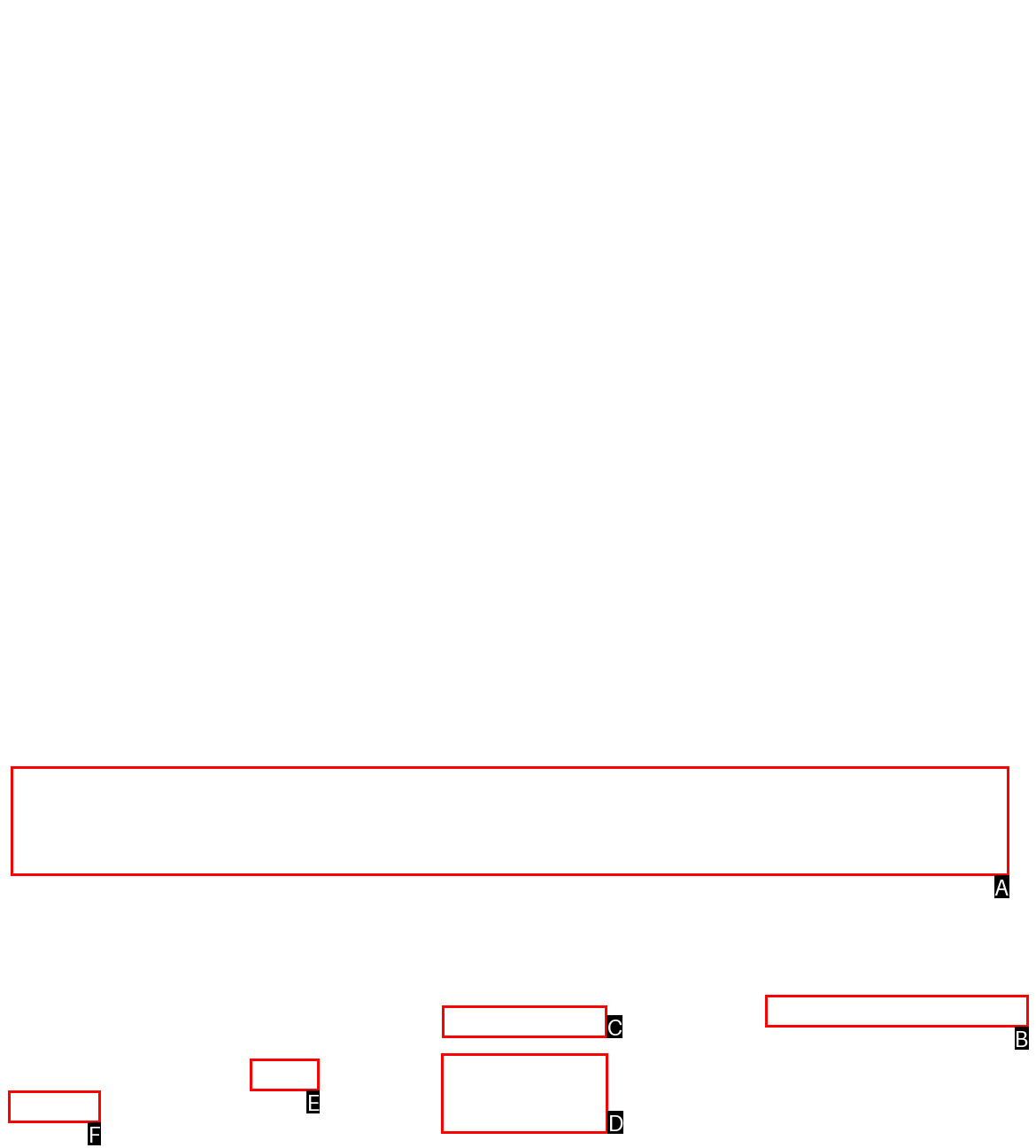Using the description: hosted by javapipe.com, find the corresponding HTML element. Provide the letter of the matching option directly.

D